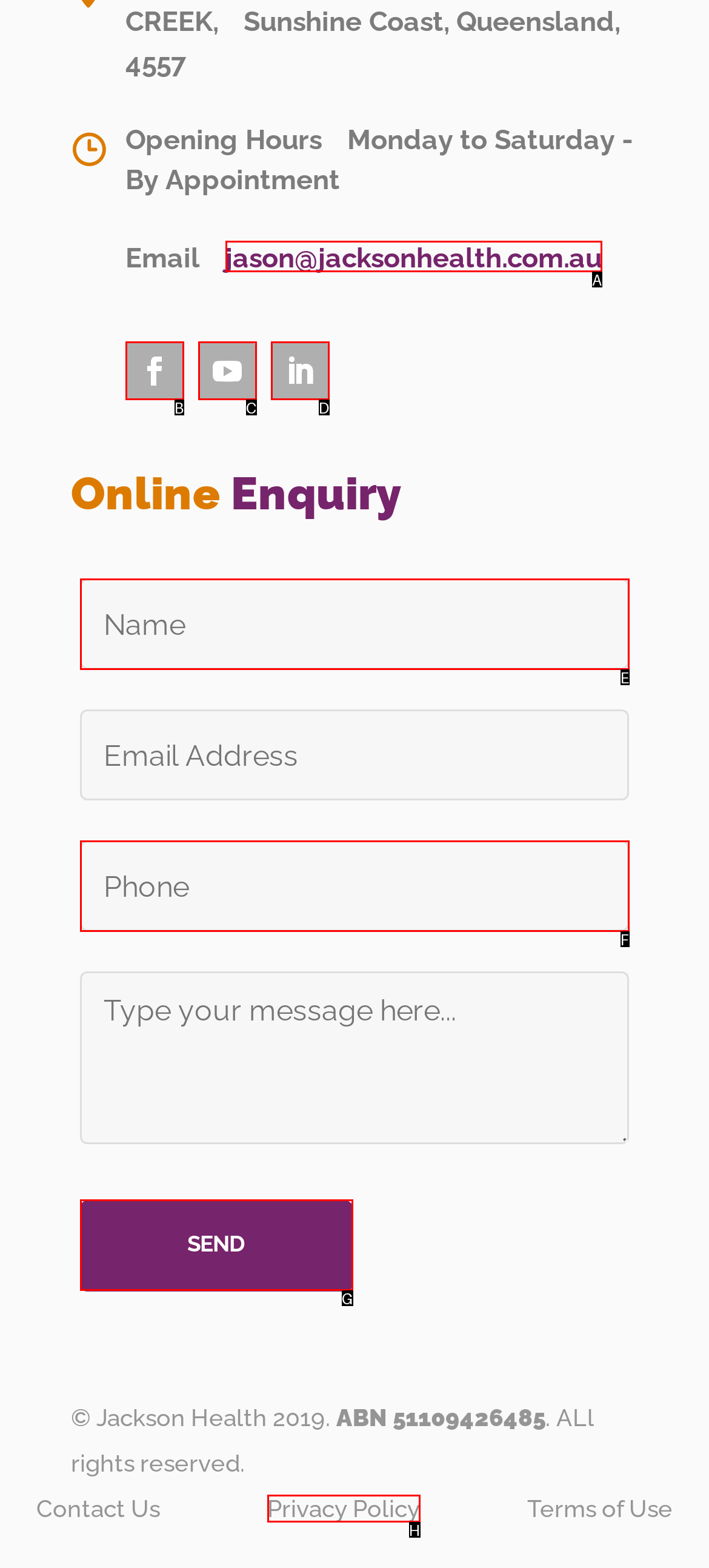Based on the element description: Privacy Policy, choose the best matching option. Provide the letter of the option directly.

H